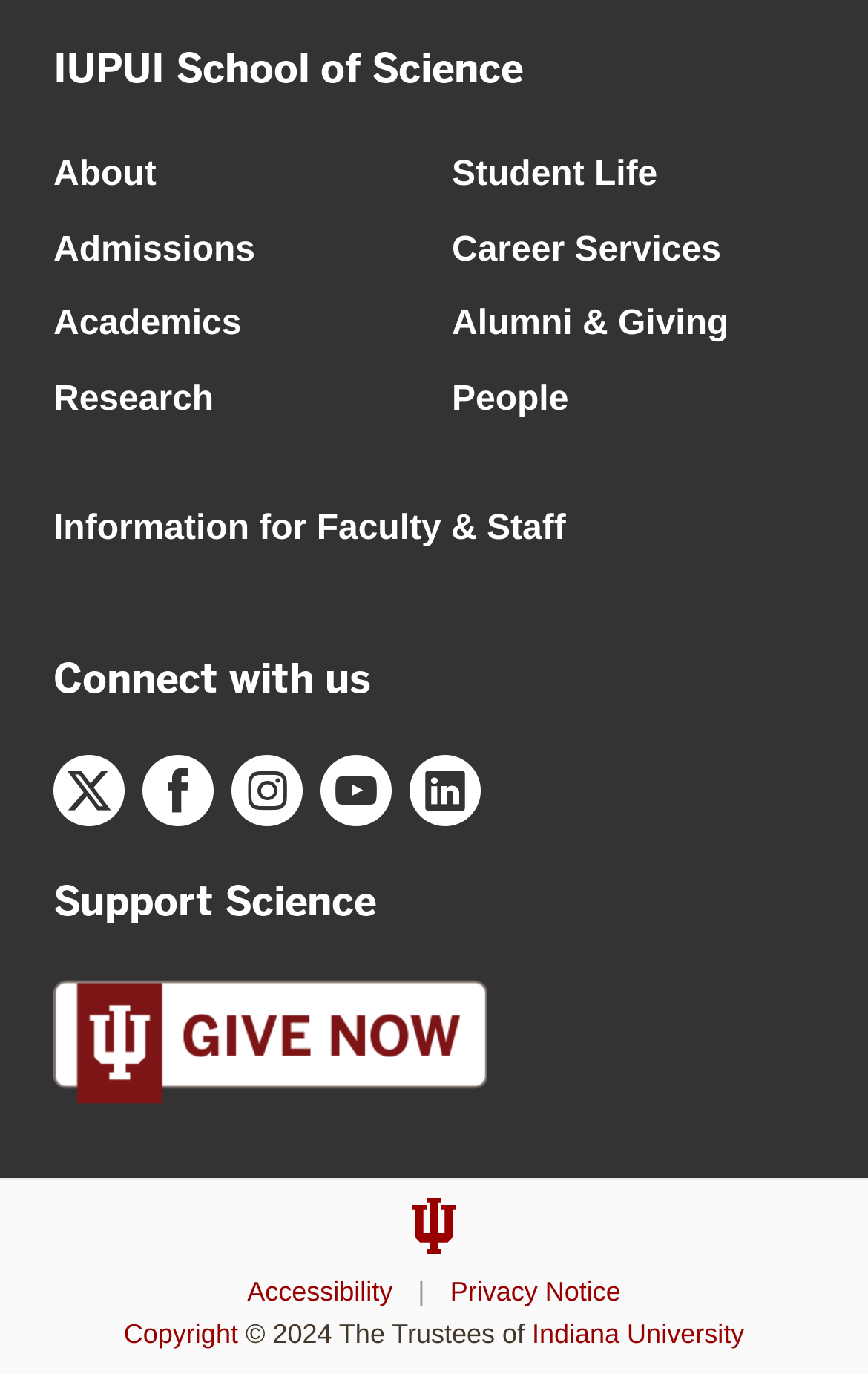Identify the bounding box of the UI element described as follows: "Accessibility". Provide the coordinates as four float numbers in the range of 0 to 1 [left, top, right, bottom].

[0.285, 0.929, 0.452, 0.952]